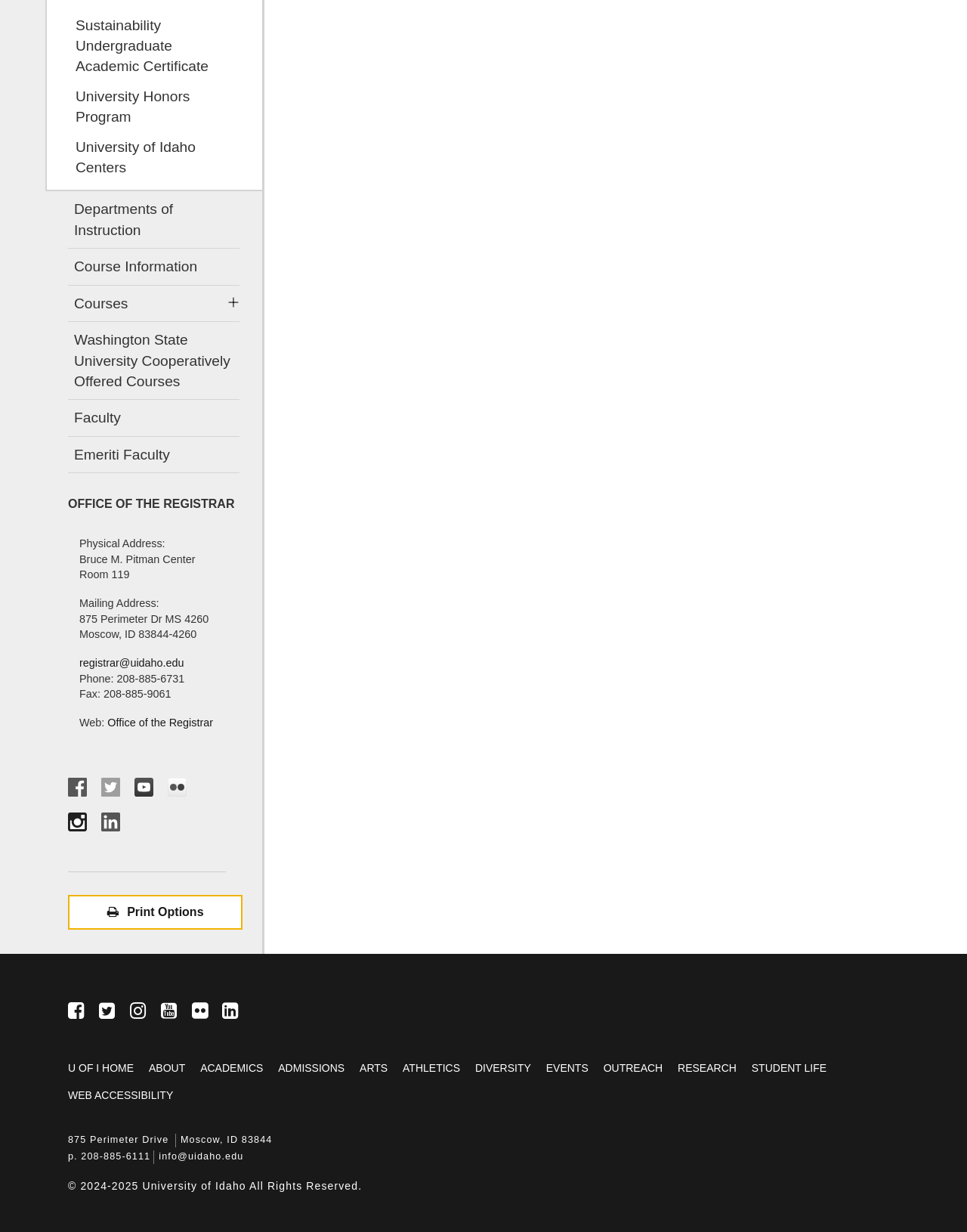Please identify the bounding box coordinates of where to click in order to follow the instruction: "Click on Sustainability Undergraduate Academic Certificate".

[0.072, 0.008, 0.248, 0.066]